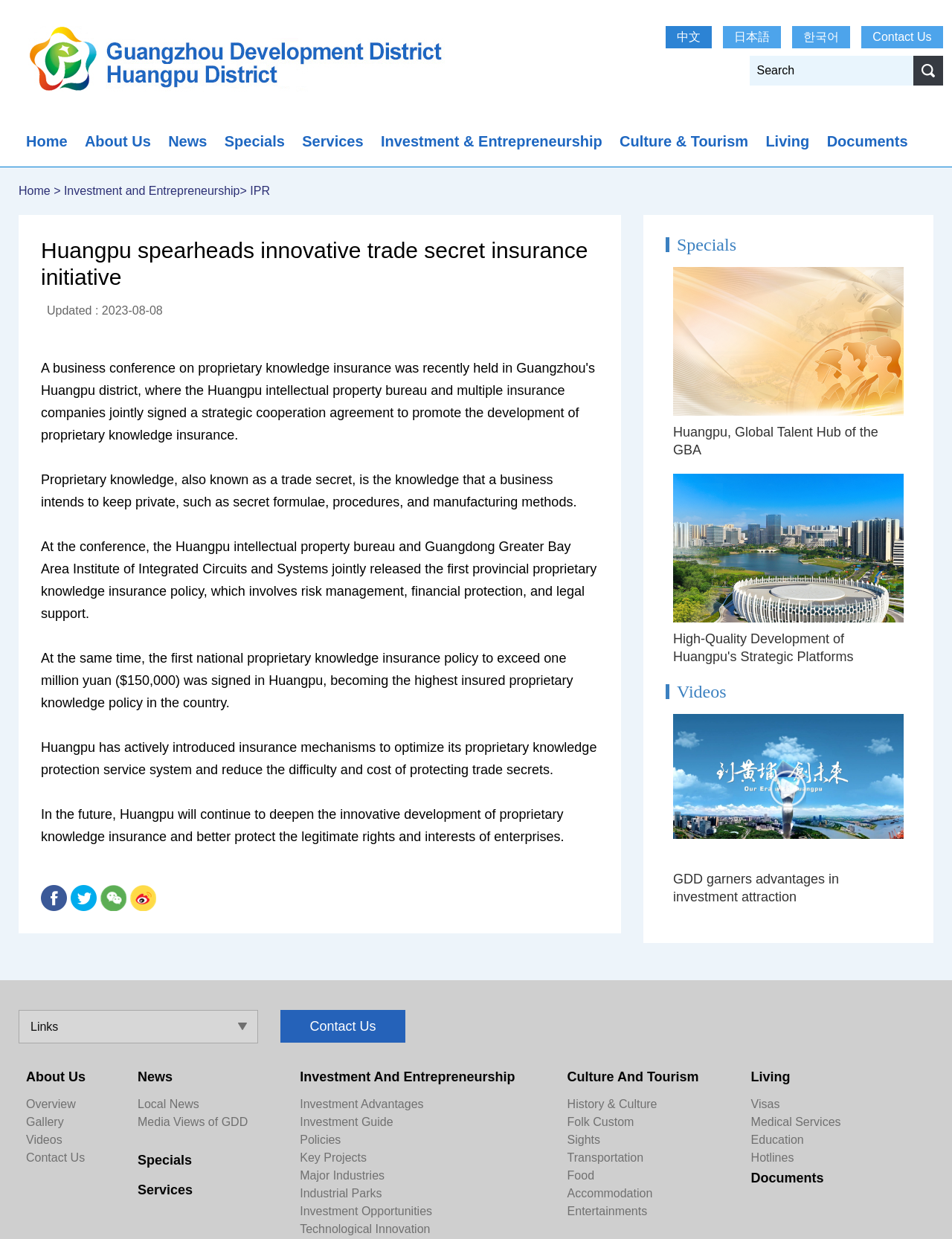Determine the bounding box coordinates of the region I should click to achieve the following instruction: "Read about 'Investment and Entrepreneurship'". Ensure the bounding box coordinates are four float numbers between 0 and 1, i.e., [left, top, right, bottom].

[0.067, 0.149, 0.252, 0.159]